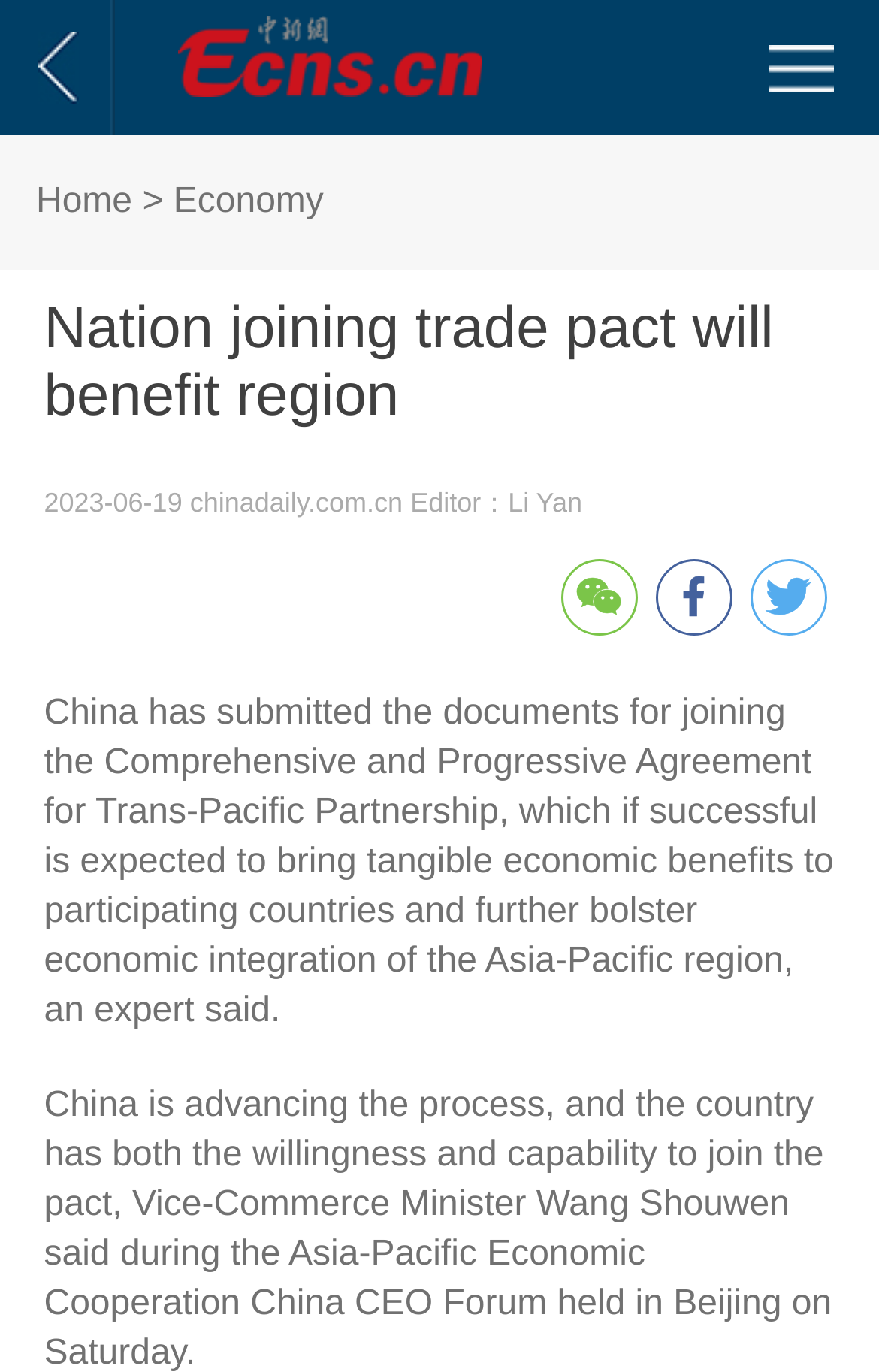Look at the image and give a detailed response to the following question: How many social media links are there?

I found the social media links by looking at the link elements with the text '', '', and '' which are located at the coordinates [0.637, 0.407, 0.724, 0.463], [0.745, 0.407, 0.832, 0.463], and [0.853, 0.407, 0.94, 0.463] respectively. There are three social media links.